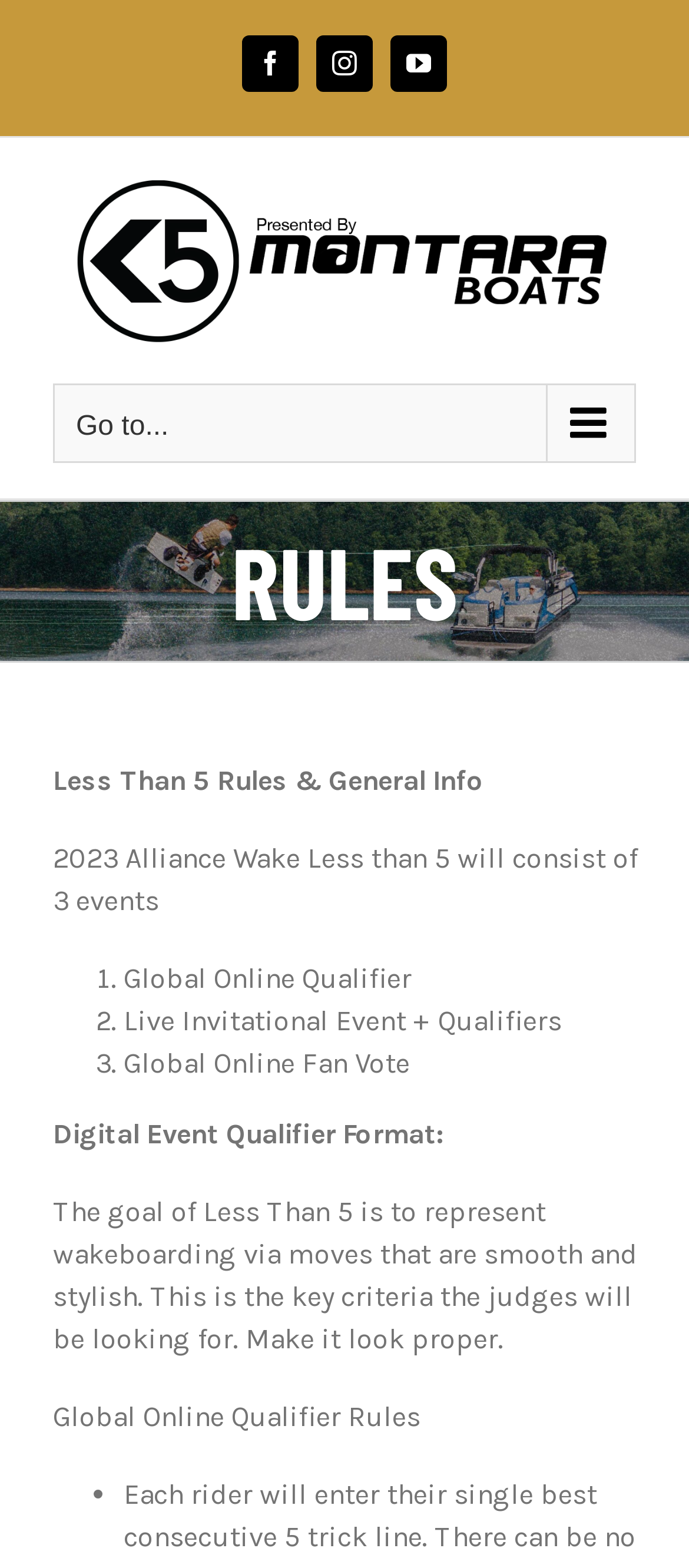Provide a thorough description of the webpage's content and layout.

The webpage is about the rules and general information of "Less Than 5" in 2023 Alliance Wake. At the top, there are three social media links to Facebook, Instagram, and YouTube, aligned horizontally. Below them, there is a logo of "Less Than 5" with a link to the homepage. 

To the right of the logo, there is a main menu for mobile devices. Below the logo and the main menu, there is a heading "RULES" in a prominent font. Under the heading, there is a brief introduction to "Less Than 5" which consists of three events: Global Online Qualifier, Live Invitational Event + Qualifiers, and Global Online Fan Vote. 

Below the introduction, there is a section explaining the digital event qualifier format, stating that the goal is to represent wakeboarding with smooth and stylish moves, which is the key criteria for the judges. 

Further down, there is a section titled "Global Online Qualifier Rules" with a list of rules, each marked with a bullet point.